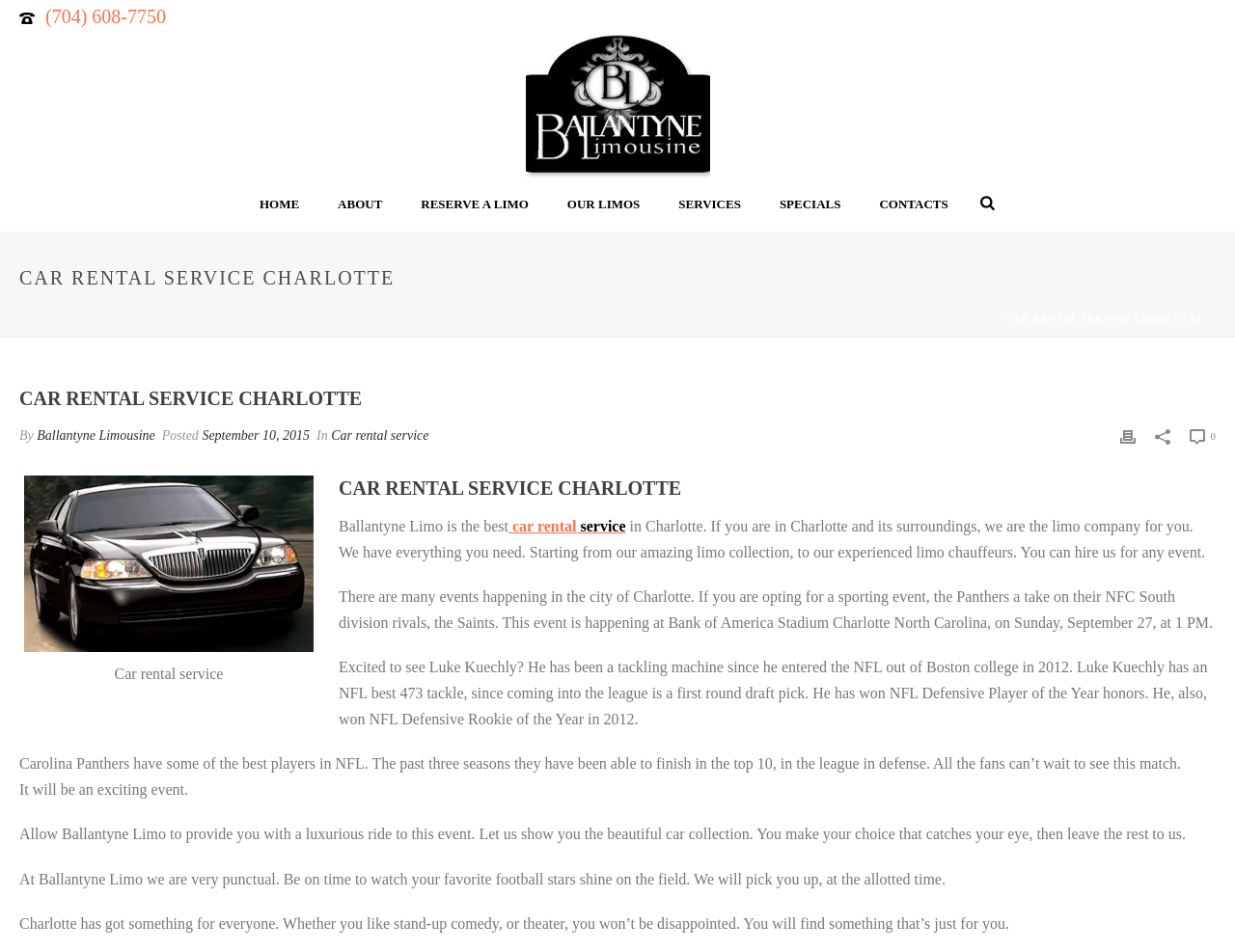Show me the bounding box coordinates of the clickable region to achieve the task as per the instruction: "Reserve a limo".

[0.325, 0.188, 0.444, 0.242]